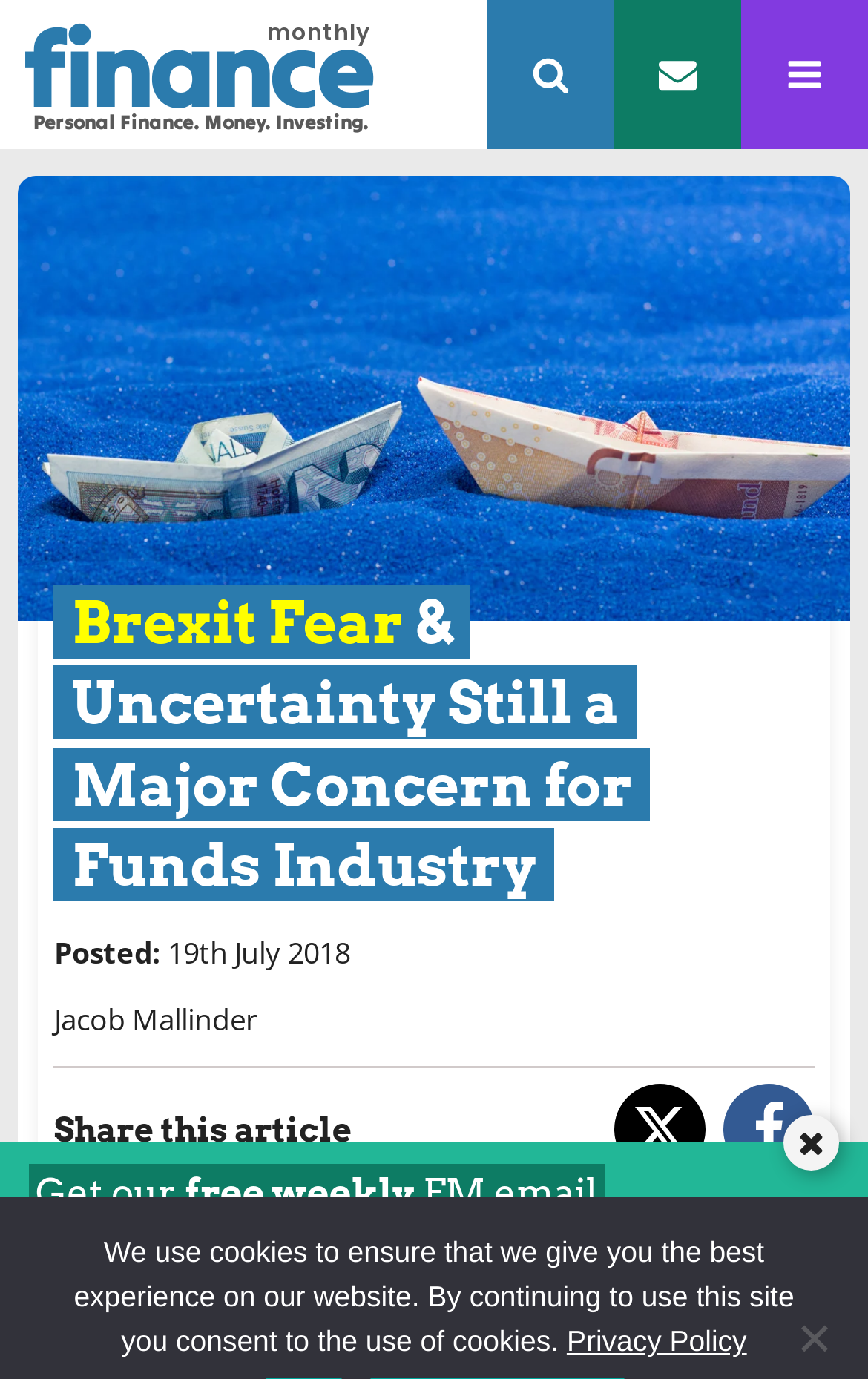What is the category of the article?
Look at the image and respond with a one-word or short phrase answer.

Finance